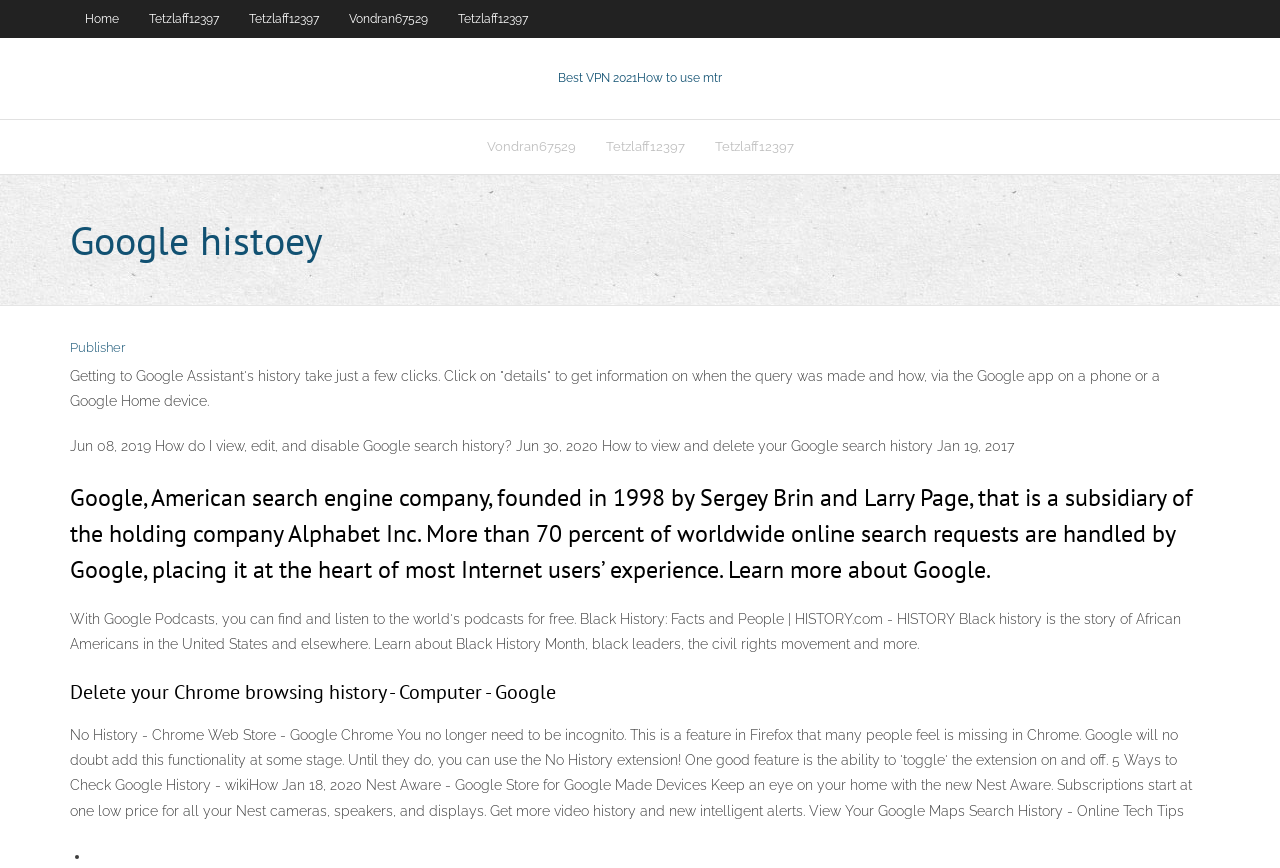What is the company mentioned in the fourth heading element?
Give a detailed and exhaustive answer to the question.

By reading the heading element with the content 'Google, American search engine company, founded in 1998 by Sergey Brin and Larry Page...', I understand that the company mentioned is Google, which is an American search engine company.